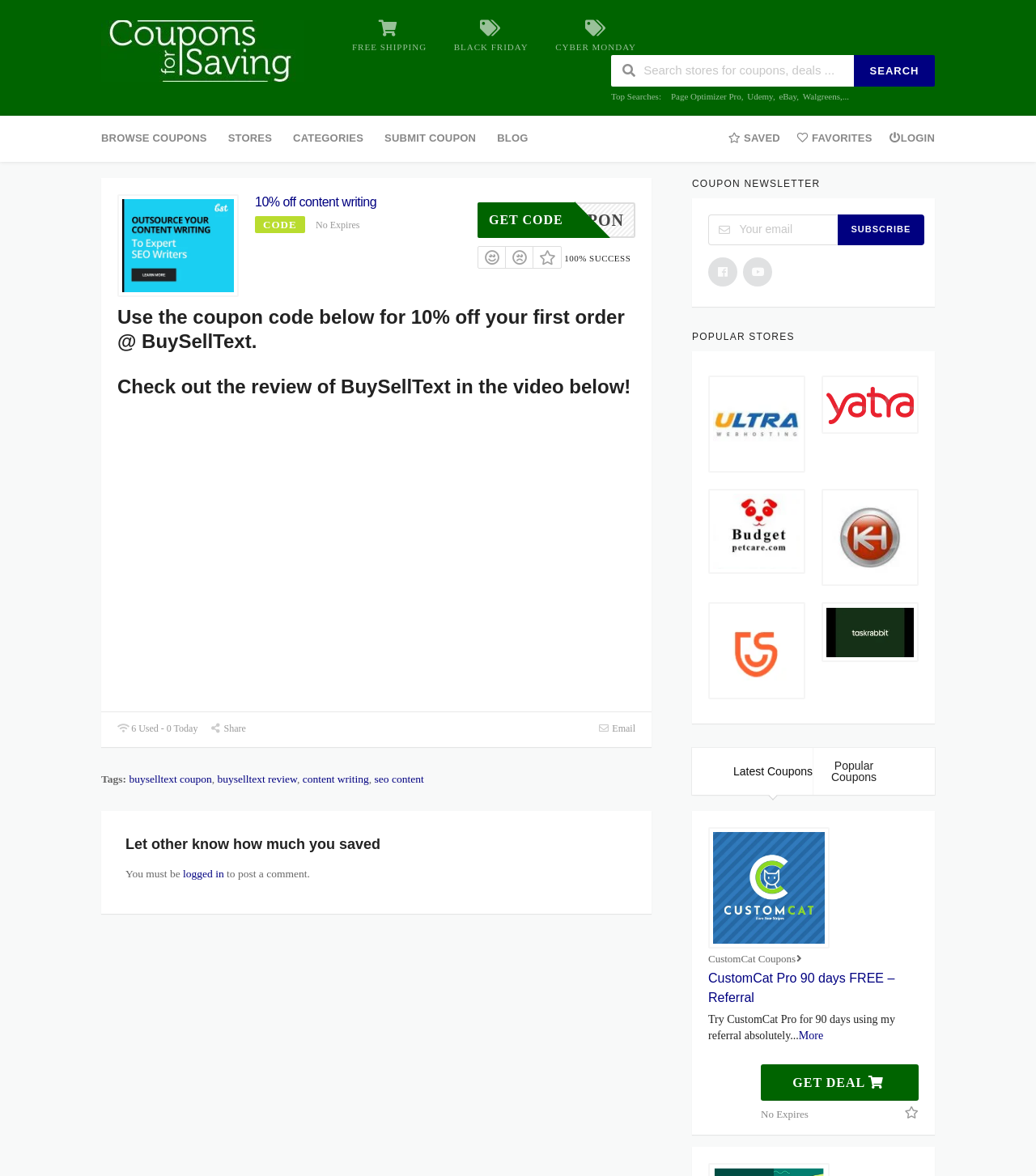Pinpoint the bounding box coordinates of the clickable element needed to complete the instruction: "Subscribe to the coupon newsletter". The coordinates should be provided as four float numbers between 0 and 1: [left, top, right, bottom].

[0.821, 0.191, 0.879, 0.199]